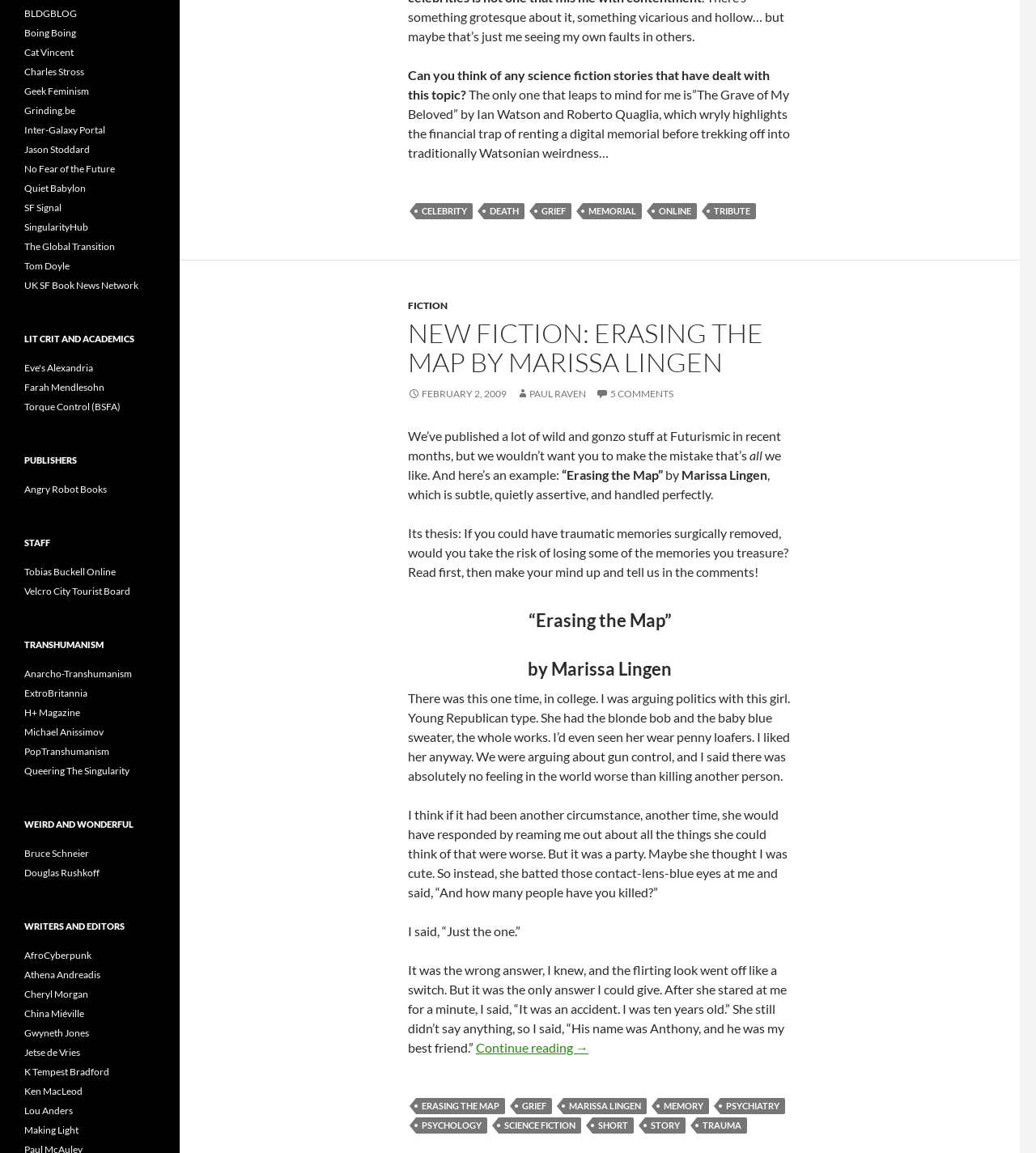Please provide a one-word or phrase answer to the question: 
What is the name of the best friend the protagonist killed accidentally?

Anthony